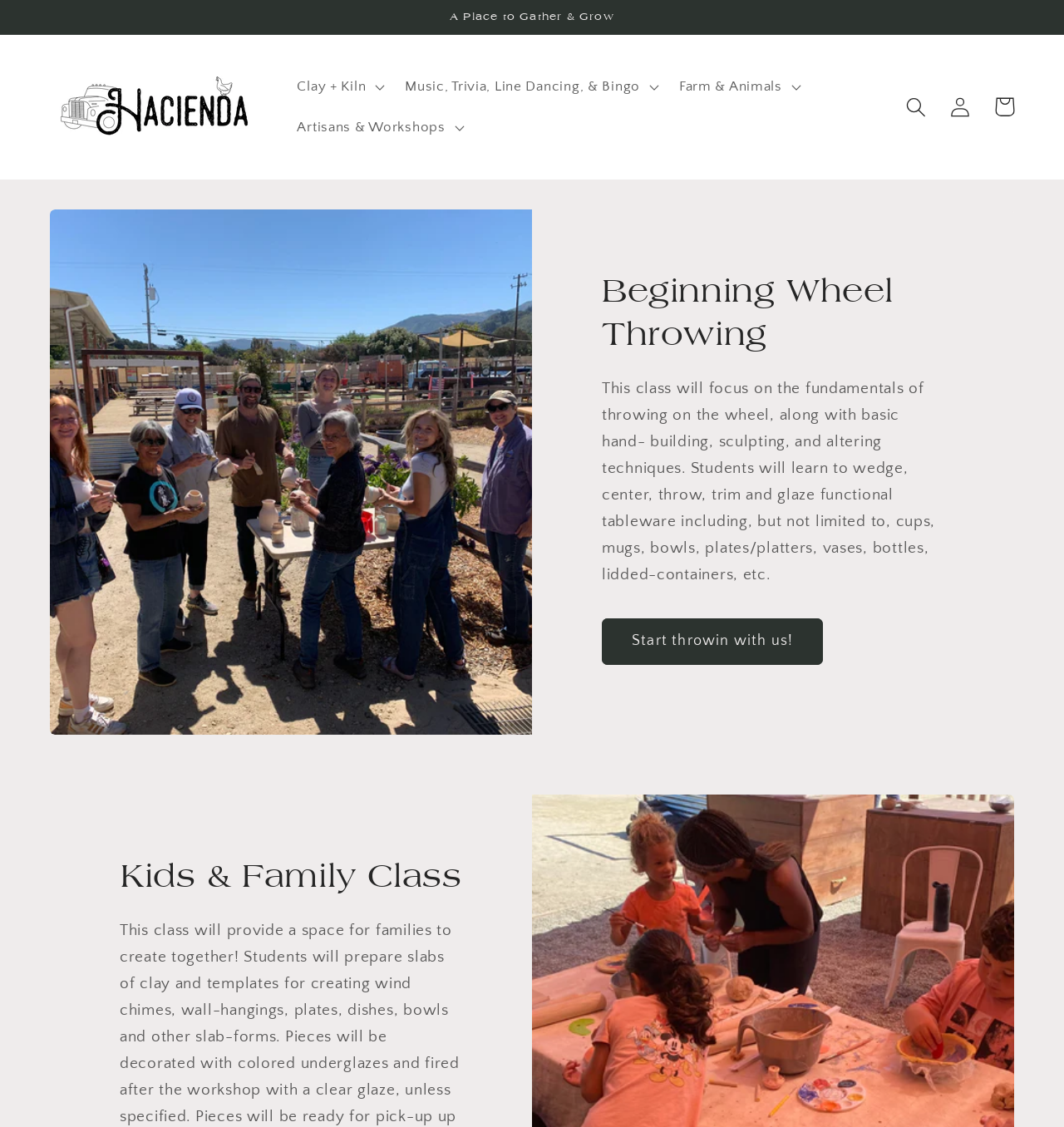Please identify the bounding box coordinates of the clickable region that I should interact with to perform the following instruction: "Log in to the website". The coordinates should be expressed as four float numbers between 0 and 1, i.e., [left, top, right, bottom].

[0.882, 0.076, 0.923, 0.115]